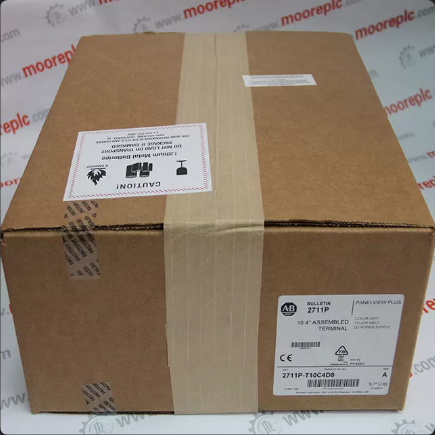What is the background setting of the image?
Answer the question with a thorough and detailed explanation.

The background of the image suggests a retail or warehouse setting, implying that the product is ready for distribution and is likely in a storage or inventory area.